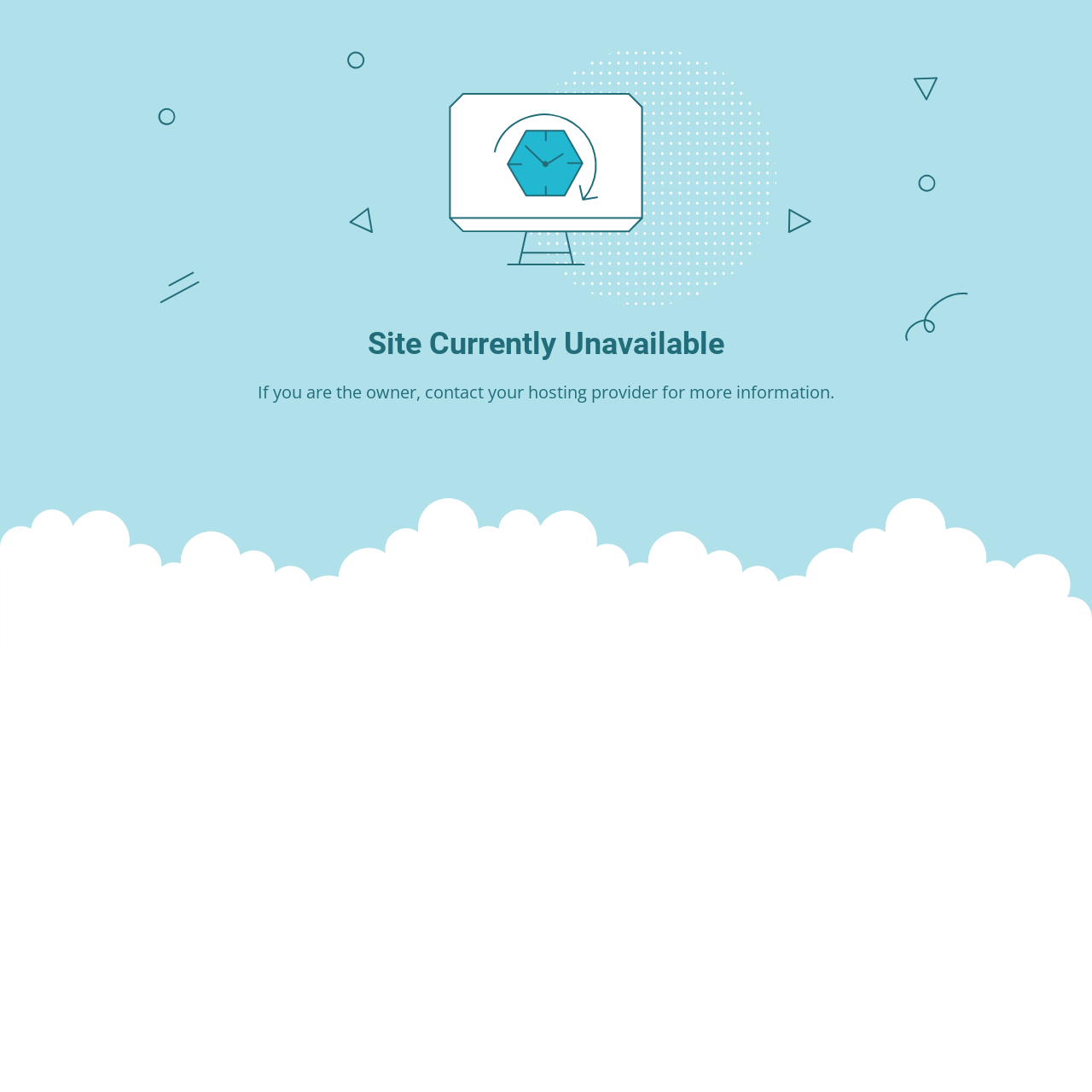What is the main heading displayed on the webpage? Please provide the text.

Site Currently Unavailable